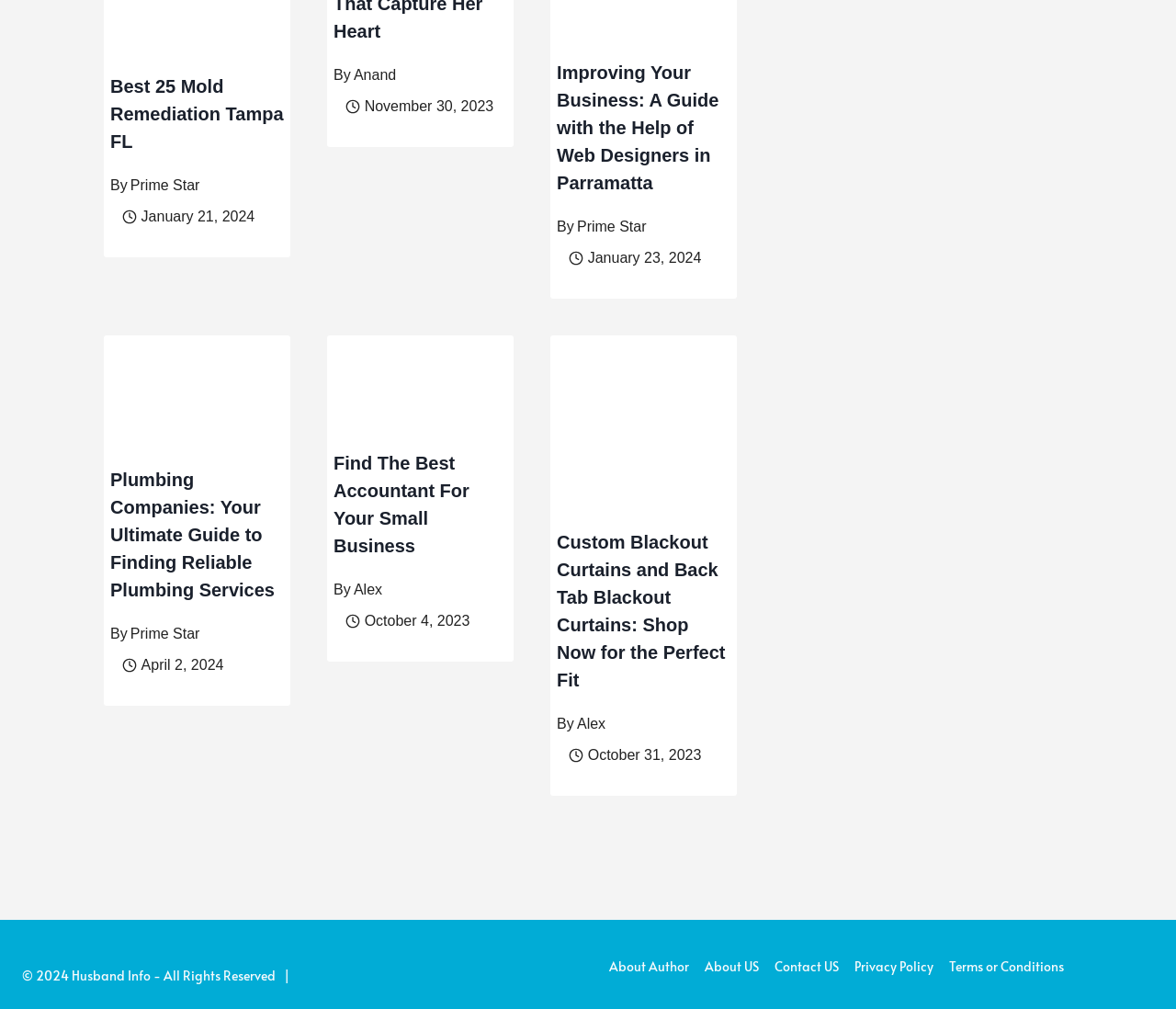What is the copyright year mentioned at the bottom of the page?
Please provide a single word or phrase as your answer based on the screenshot.

2024